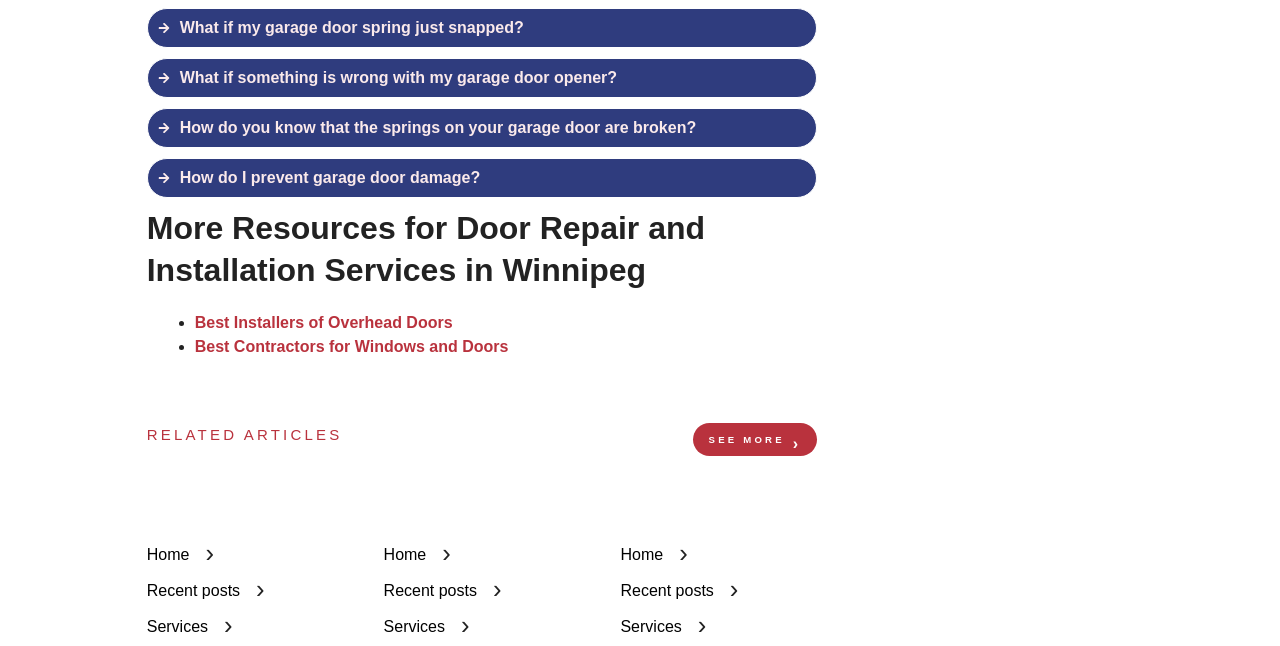Provide a thorough and detailed response to the question by examining the image: 
How many navigation links are on the top of the page?

There are three navigation links on the top of the page, which are 'Home', 'Recent posts', and 'Services', each appearing three times with different coordinates.